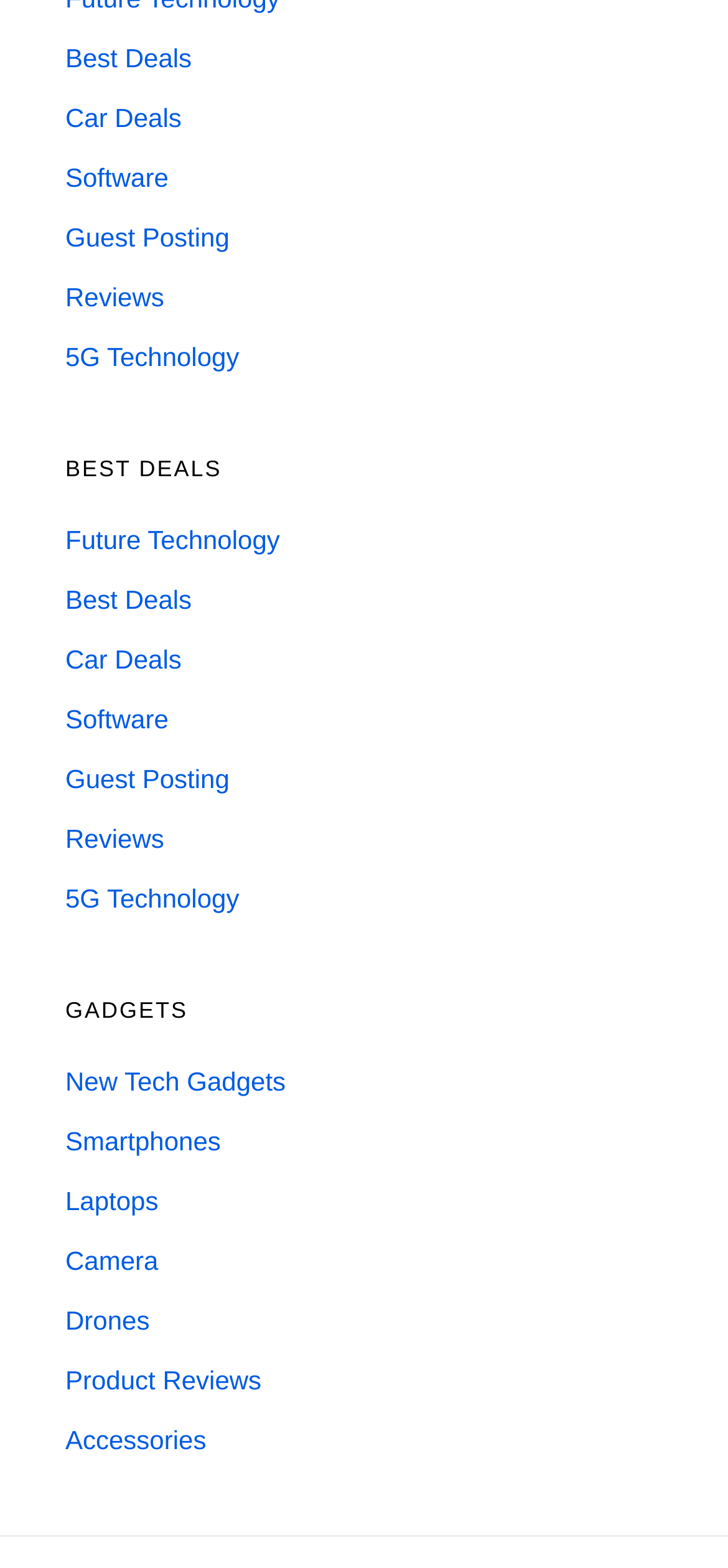Provide a short answer to the following question with just one word or phrase: What is the first category on the webpage?

Best Deals